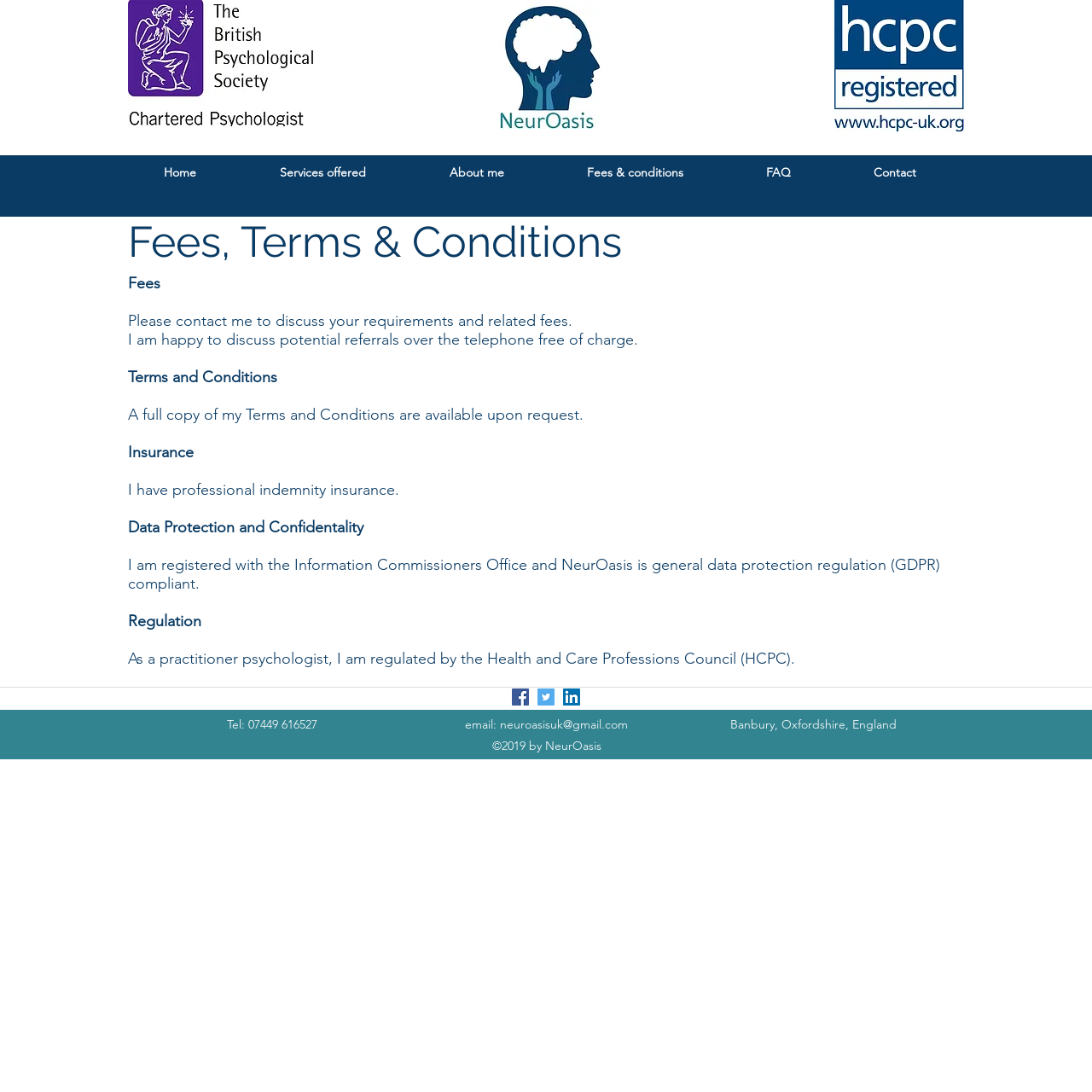What type of insurance does Dr Emma Henderson have?
Please give a detailed and thorough answer to the question, covering all relevant points.

The webpage mentions that Dr Emma Henderson has professional indemnity insurance, which is a type of insurance that protects professionals against claims of negligence or malpractice.